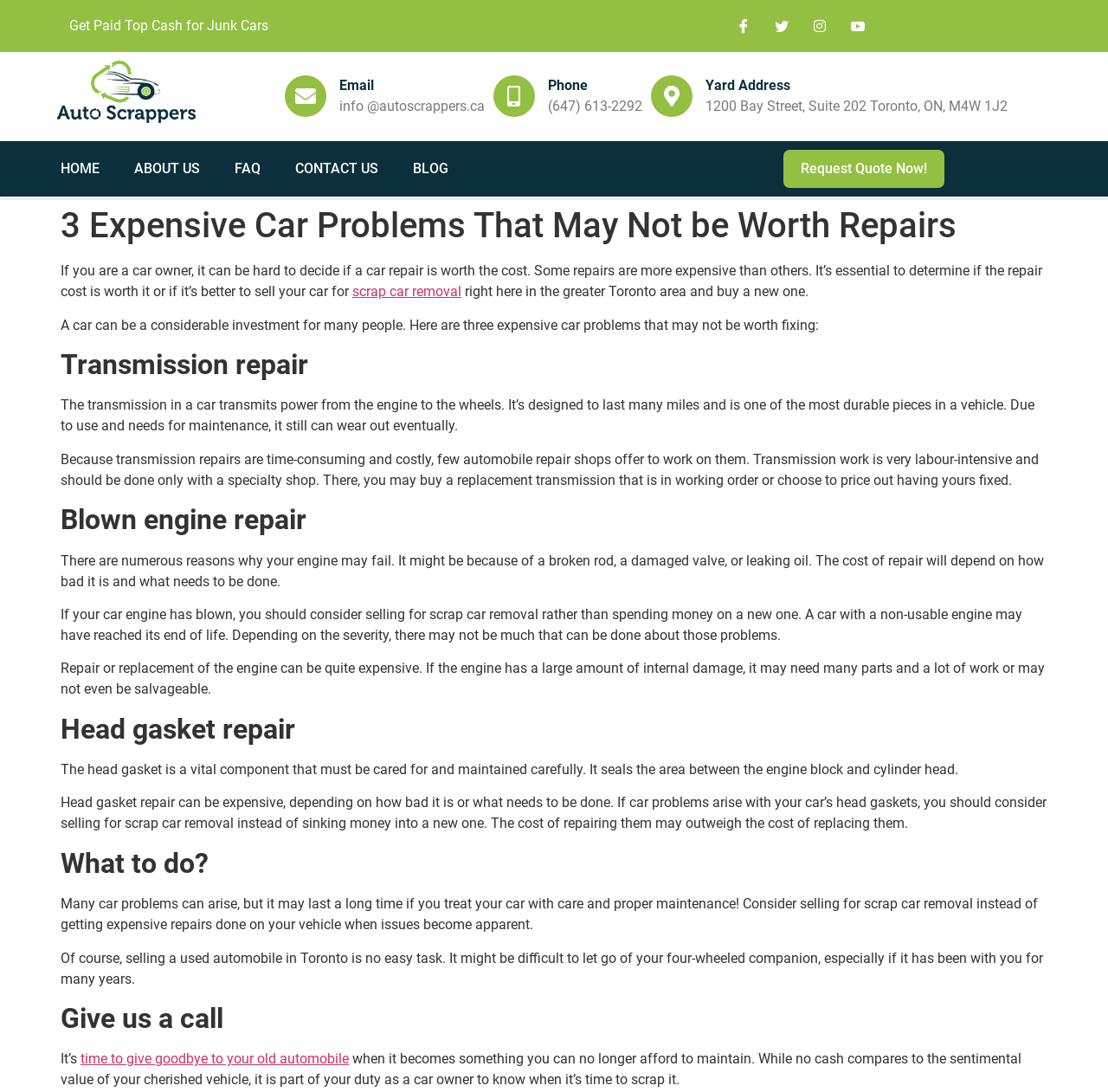Please identify the bounding box coordinates of the area I need to click to accomplish the following instruction: "Read more about transmission repair".

[0.055, 0.319, 0.945, 0.349]